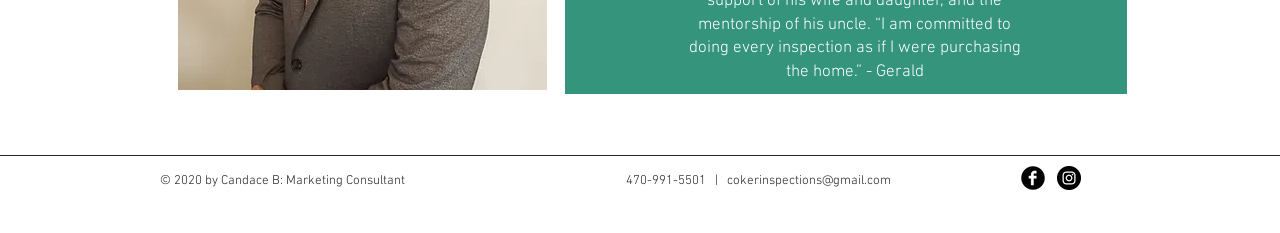Who is the marketing consultant?
Please answer the question with as much detail and depth as you can.

The marketing consultant's name is Candace B, which can be found at the bottom of the webpage, where it says '© 2020 by Candace B: Marketing Consultant'.